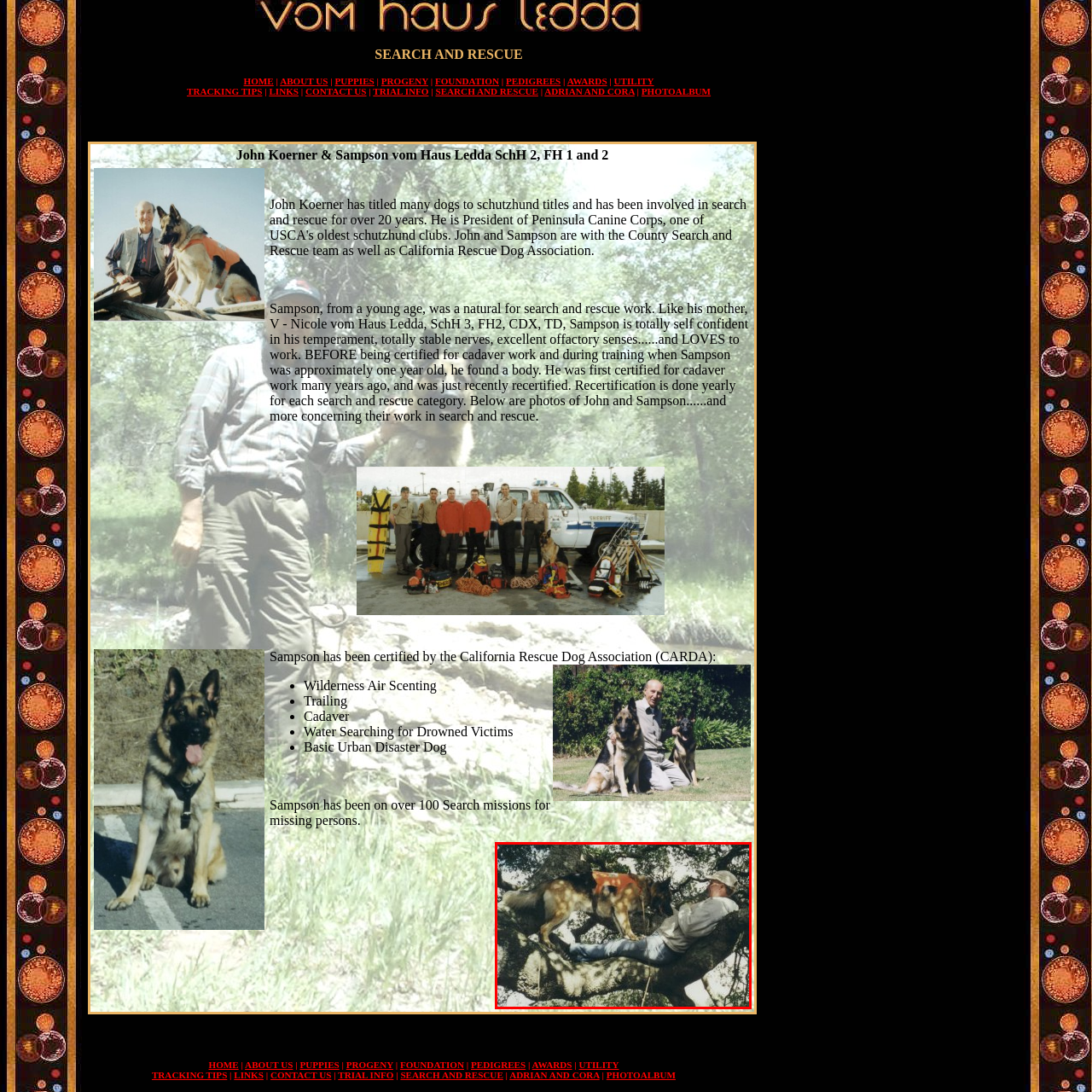Concentrate on the image inside the red border and answer the question in one word or phrase: 
What is the background of the scene?

lush tree leaves